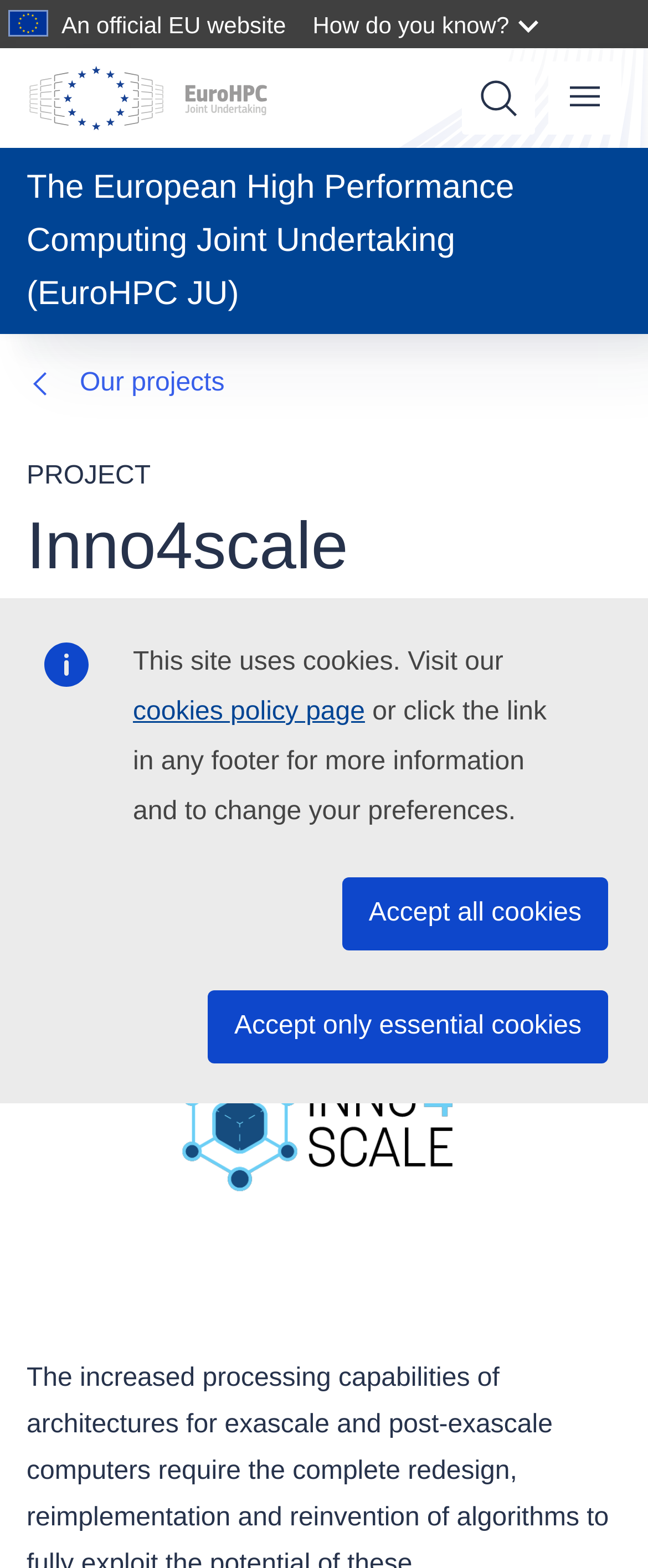Please specify the bounding box coordinates for the clickable region that will help you carry out the instruction: "go to home page".

[0.041, 0.039, 0.417, 0.086]